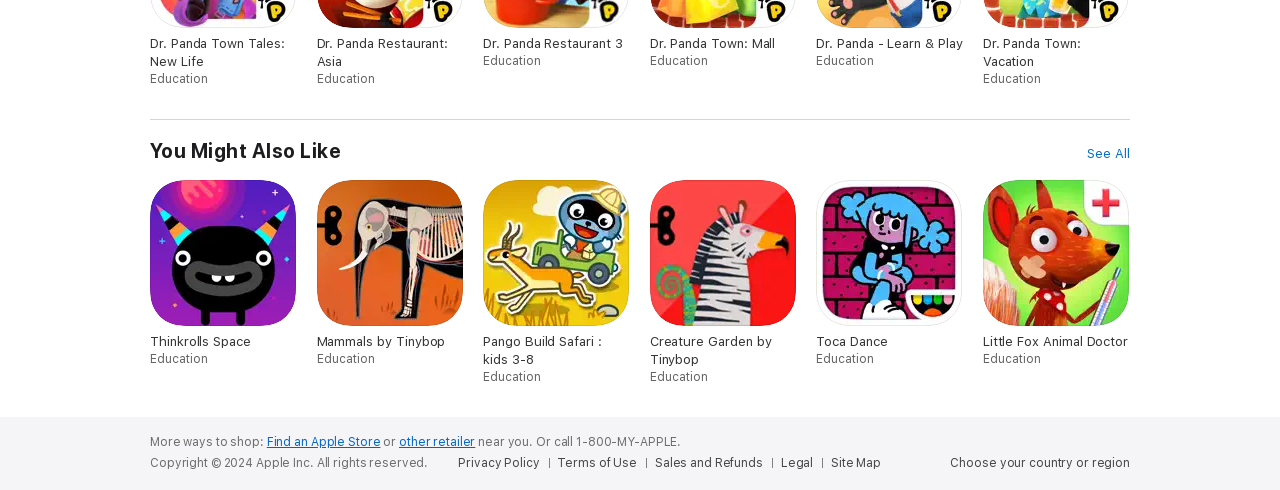What is the last link in the 'More ways to shop' section?
Could you answer the question with a detailed and thorough explanation?

I found a link element with the text 'other retailer' at coordinates [0.312, 0.888, 0.371, 0.916], which is the last link in the 'More ways to shop' section.